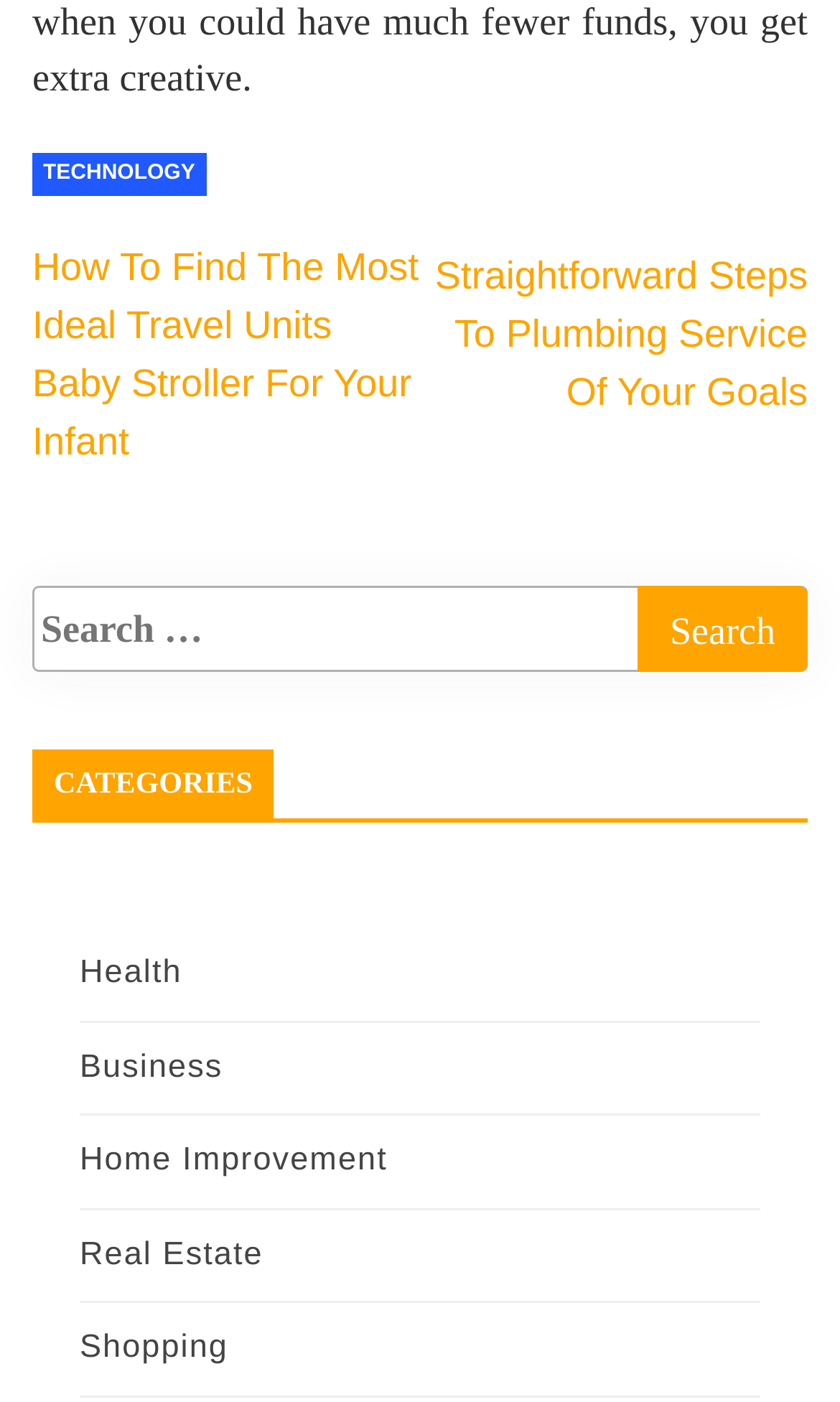Given the element description, predict the bounding box coordinates in the format (top-left x, top-left y, bottom-right x, bottom-right y). Make sure all values are between 0 and 1. Here is the element description: Home Improvement

[0.095, 0.814, 0.461, 0.84]